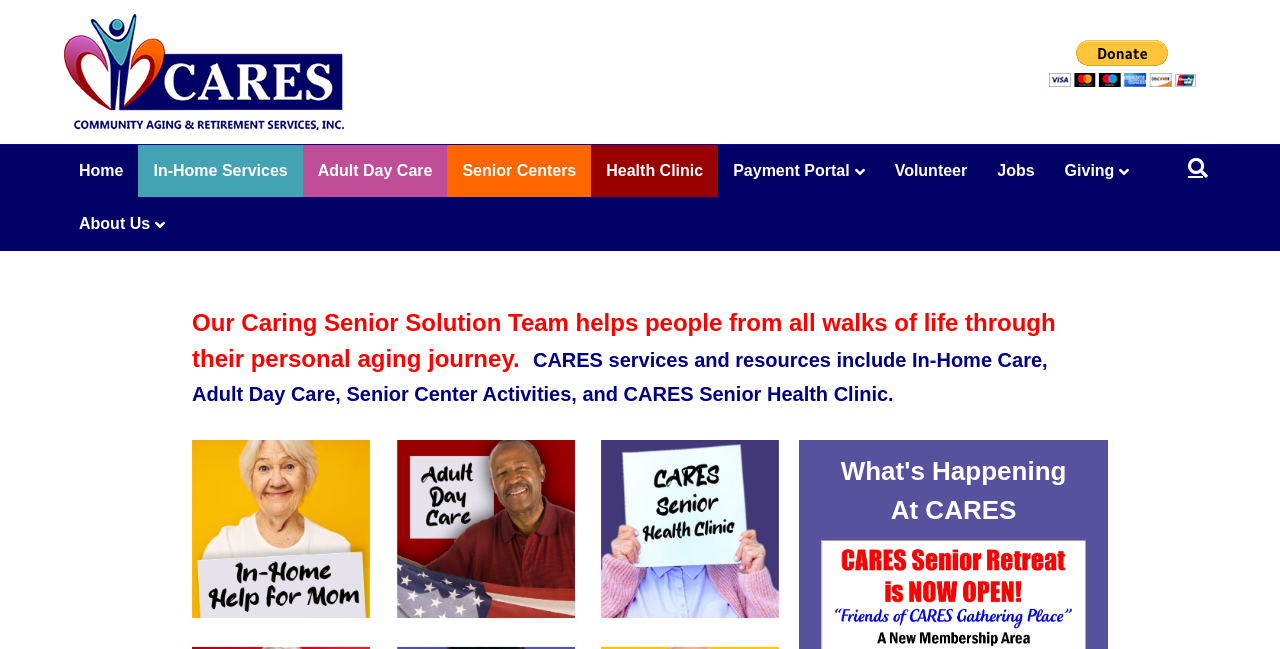Please specify the bounding box coordinates of the clickable section necessary to execute the following command: "Learn about In-Home Services".

[0.108, 0.223, 0.237, 0.304]